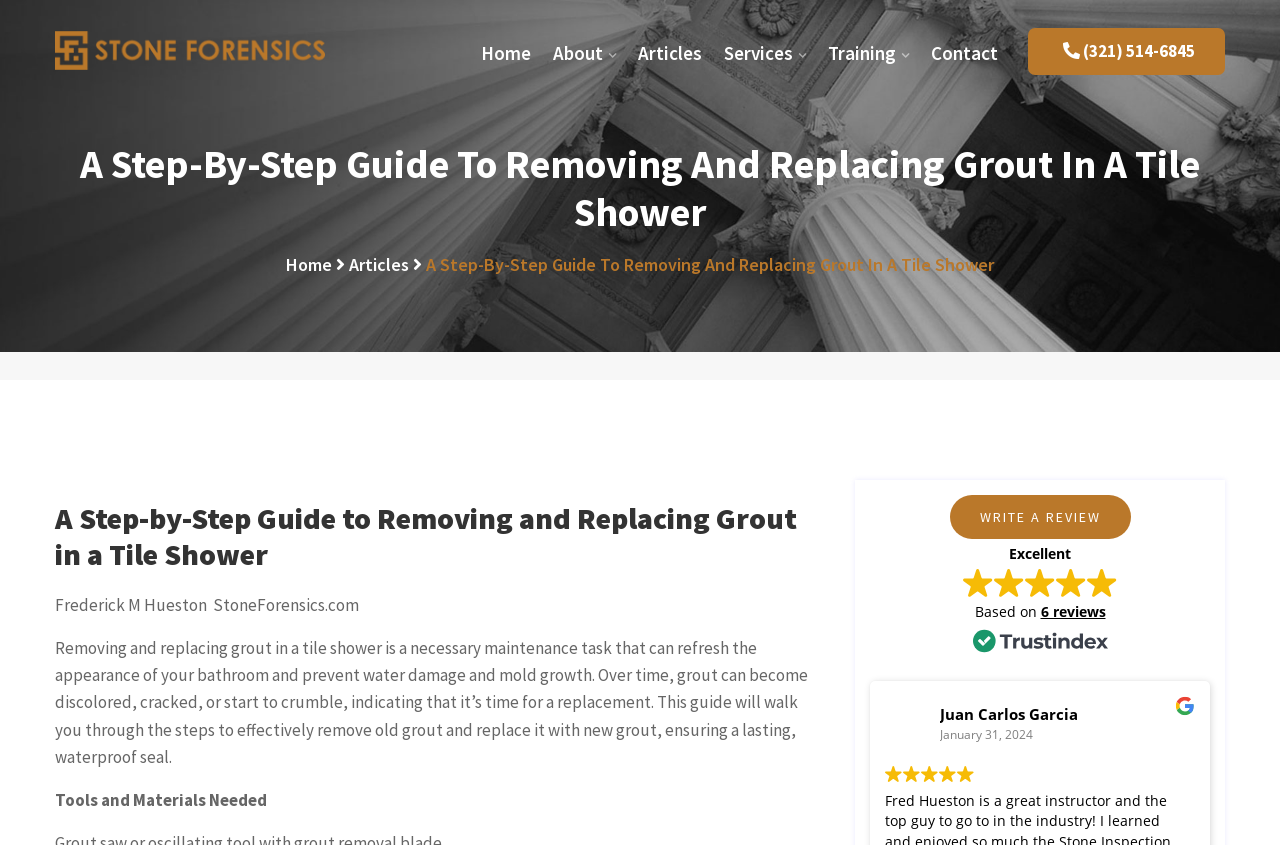Can you pinpoint the bounding box coordinates for the clickable element required for this instruction: "Click the '6 reviews' link"? The coordinates should be four float numbers between 0 and 1, i.e., [left, top, right, bottom].

[0.813, 0.713, 0.864, 0.735]